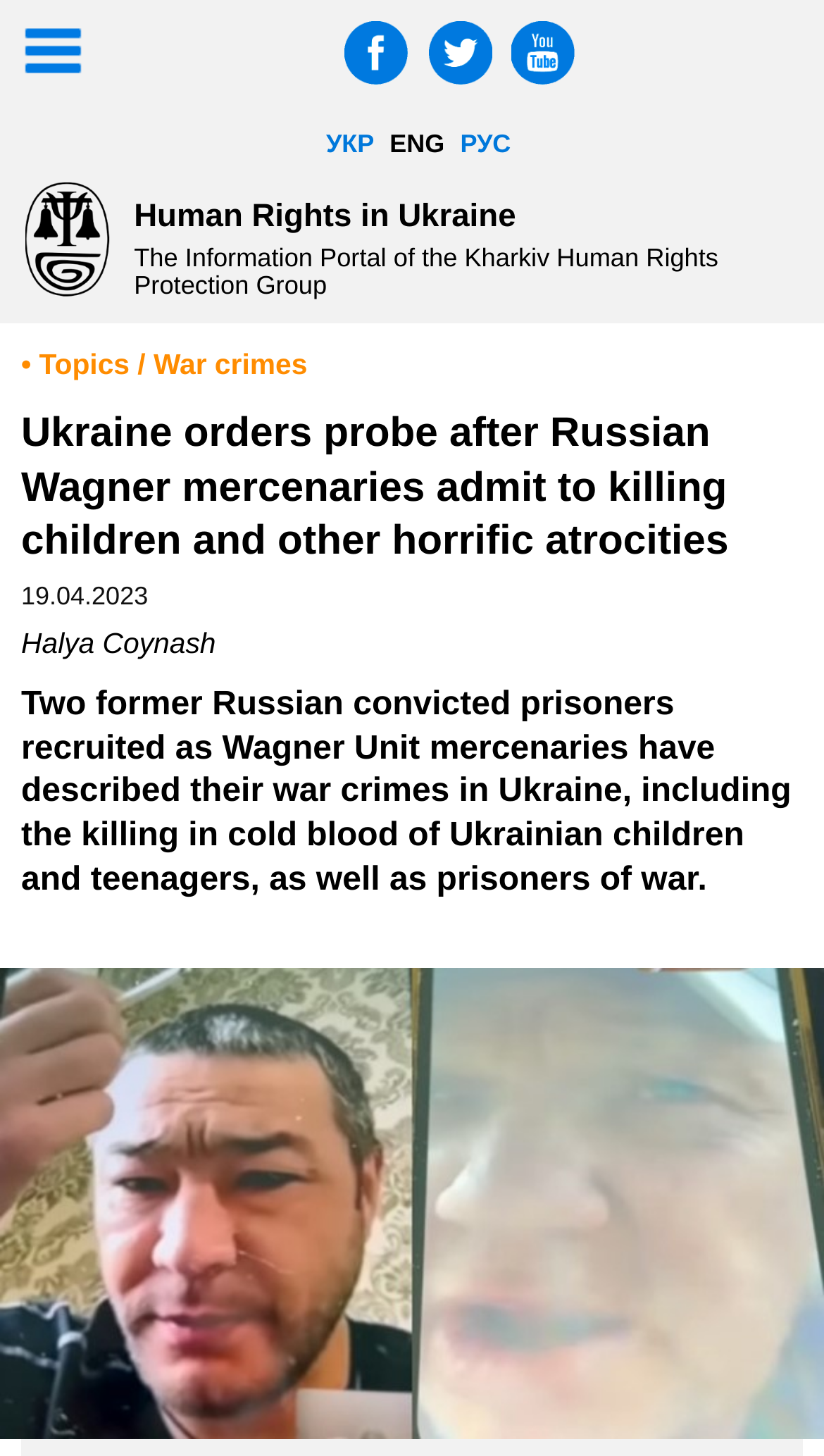Show me the bounding box coordinates of the clickable region to achieve the task as per the instruction: "Switch to Ukrainian language".

[0.396, 0.089, 0.454, 0.109]